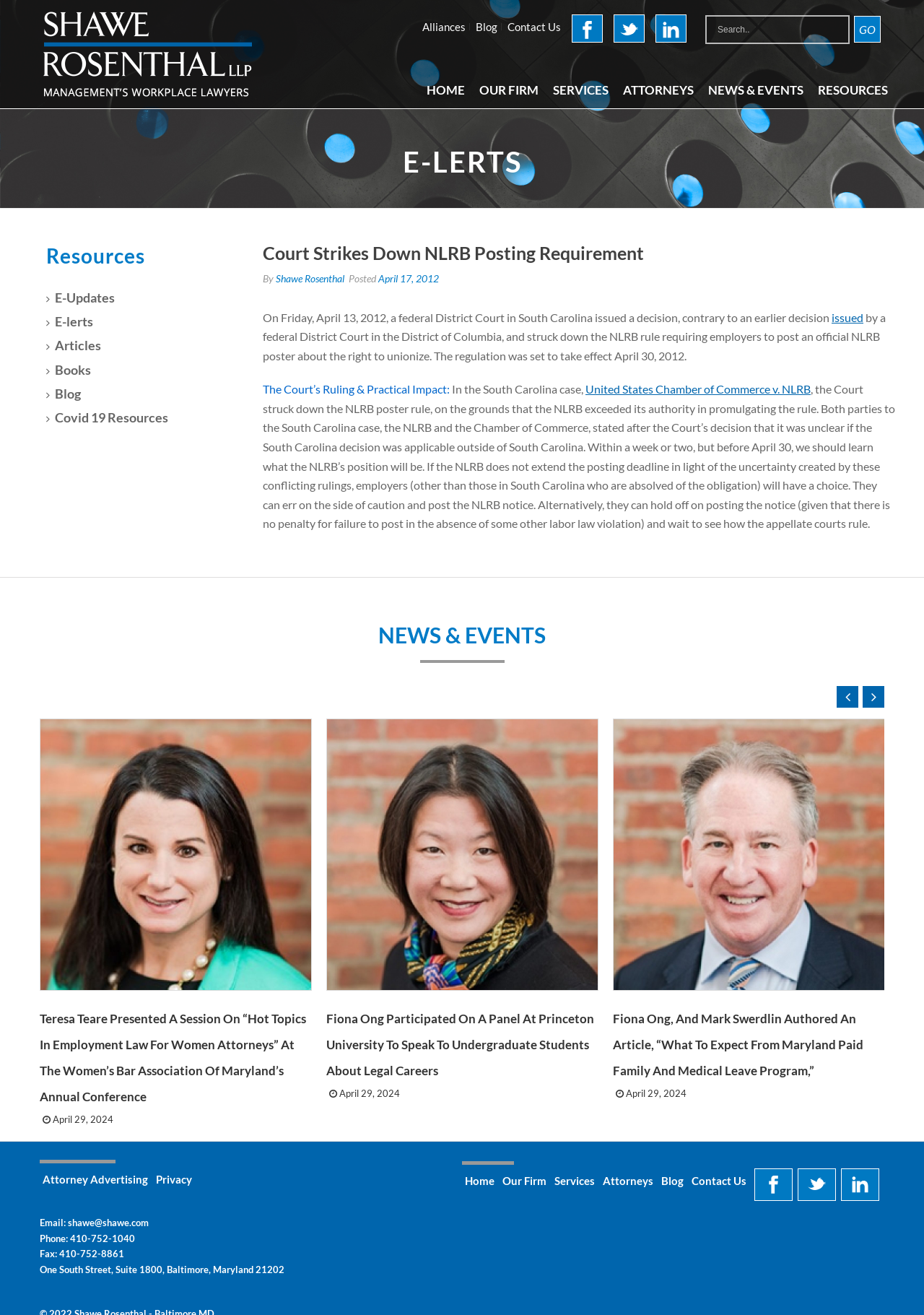Please identify the bounding box coordinates of the element's region that I should click in order to complete the following instruction: "Visit 'Proudly powered by WordPress'". The bounding box coordinates consist of four float numbers between 0 and 1, i.e., [left, top, right, bottom].

None